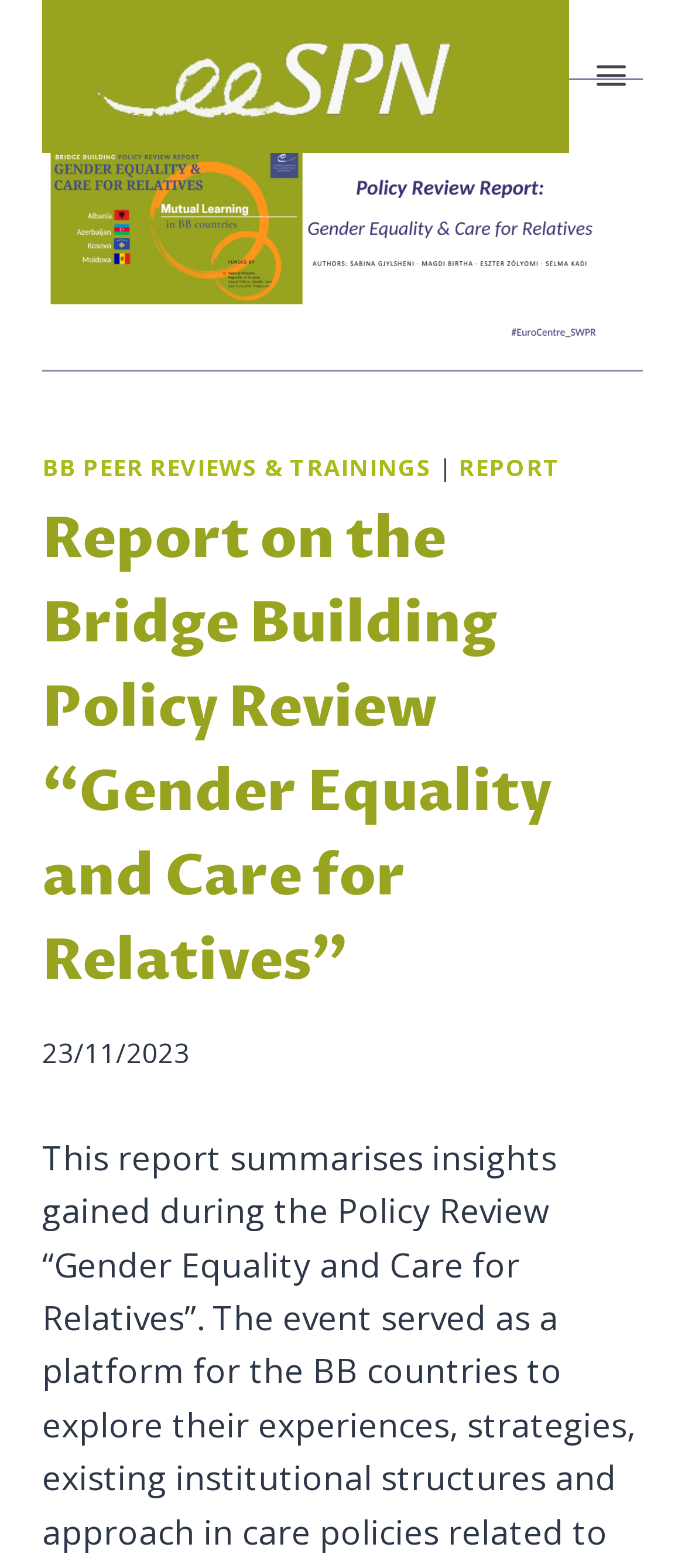Give a concise answer using only one word or phrase for this question:
What is the date of the report?

23/11/2023